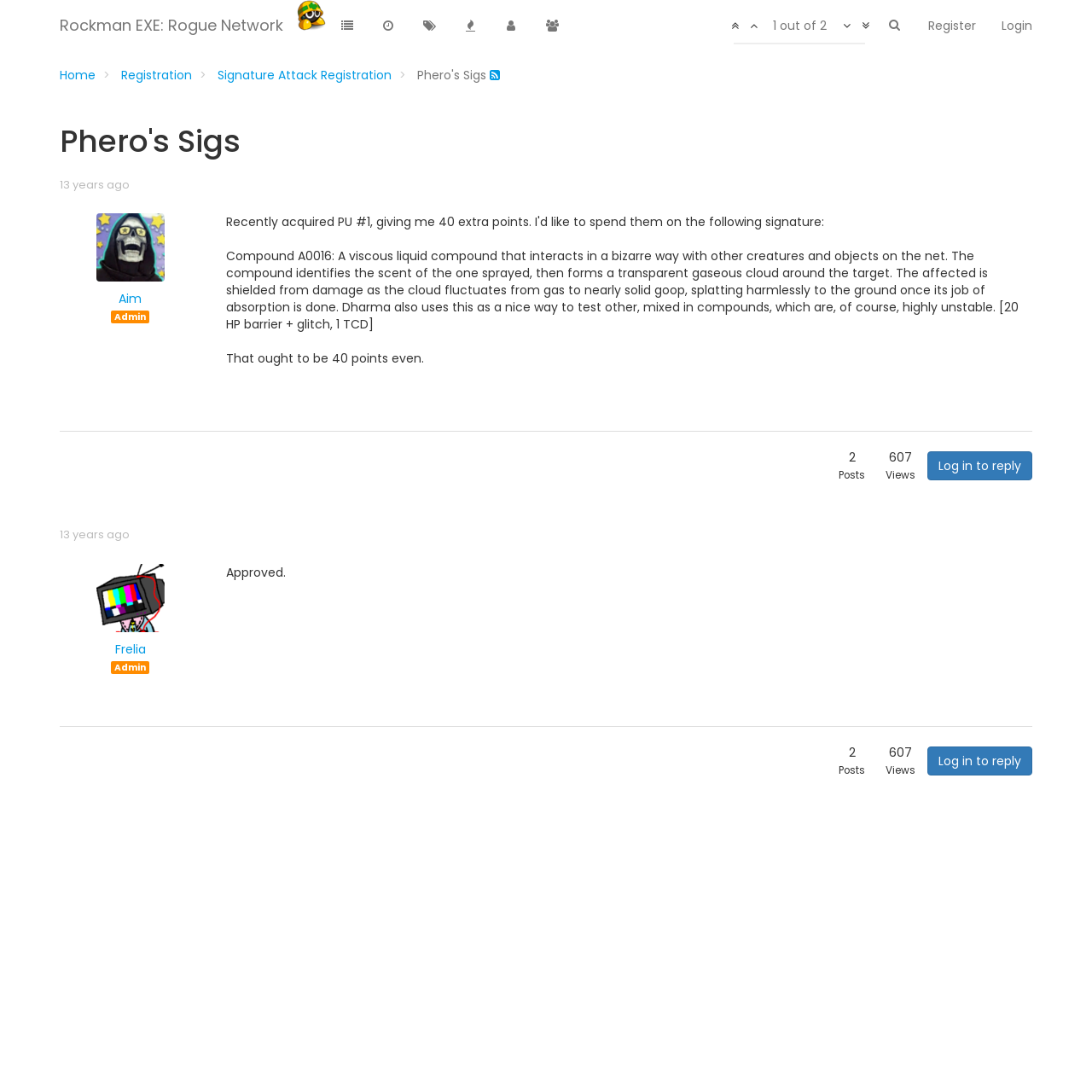How many points does the user have?
Refer to the image and offer an in-depth and detailed answer to the question.

I found the information about the user's points in the meta description which states 'Recently acquired PU #1, giving me 40 extra points.'